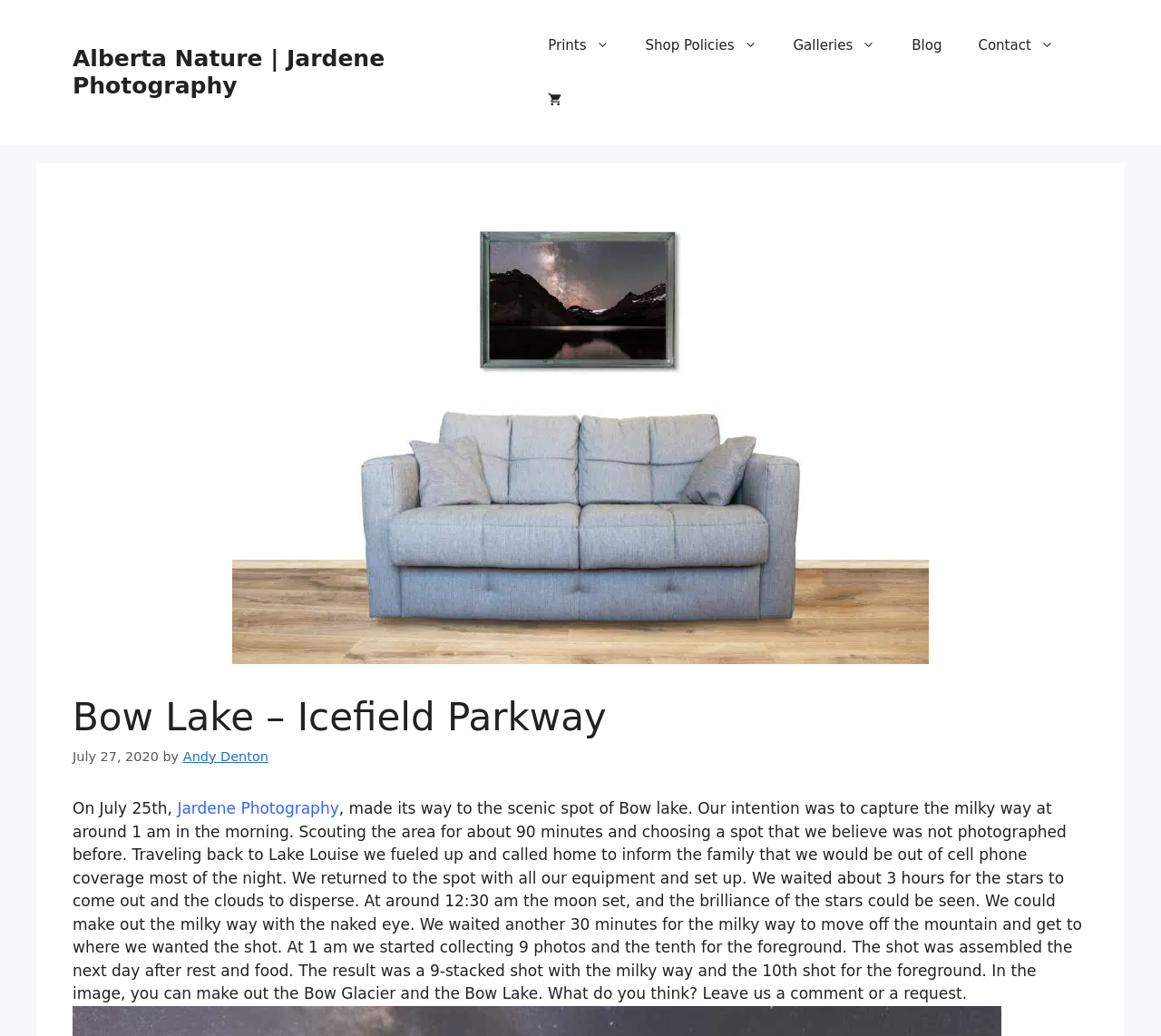Extract the main heading from the webpage content.

Bow Lake – Icefield Parkway